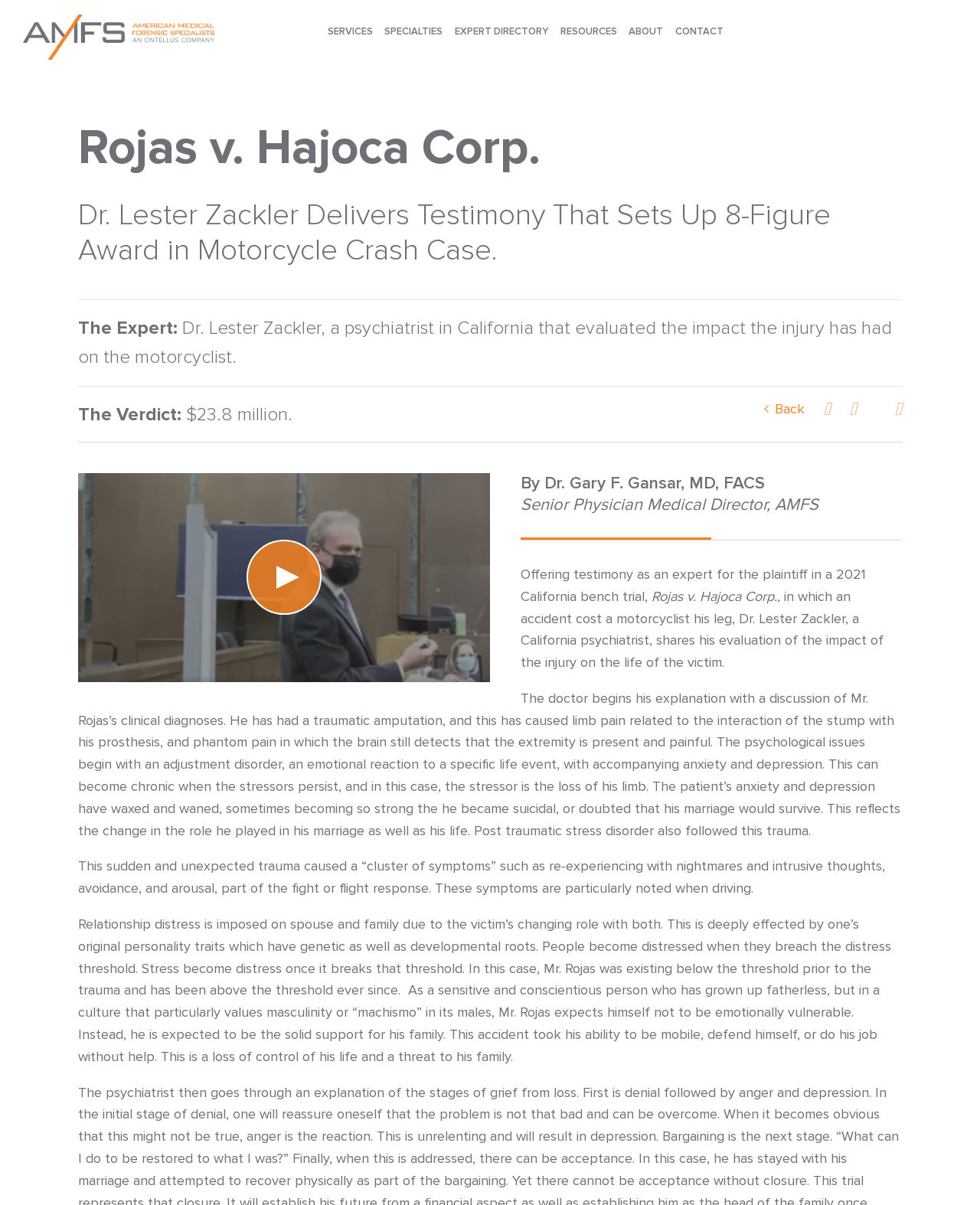Determine the bounding box coordinates for the clickable element to execute this instruction: "Contact the laboratory". Provide the coordinates as four float numbers between 0 and 1, i.e., [left, top, right, bottom].

None